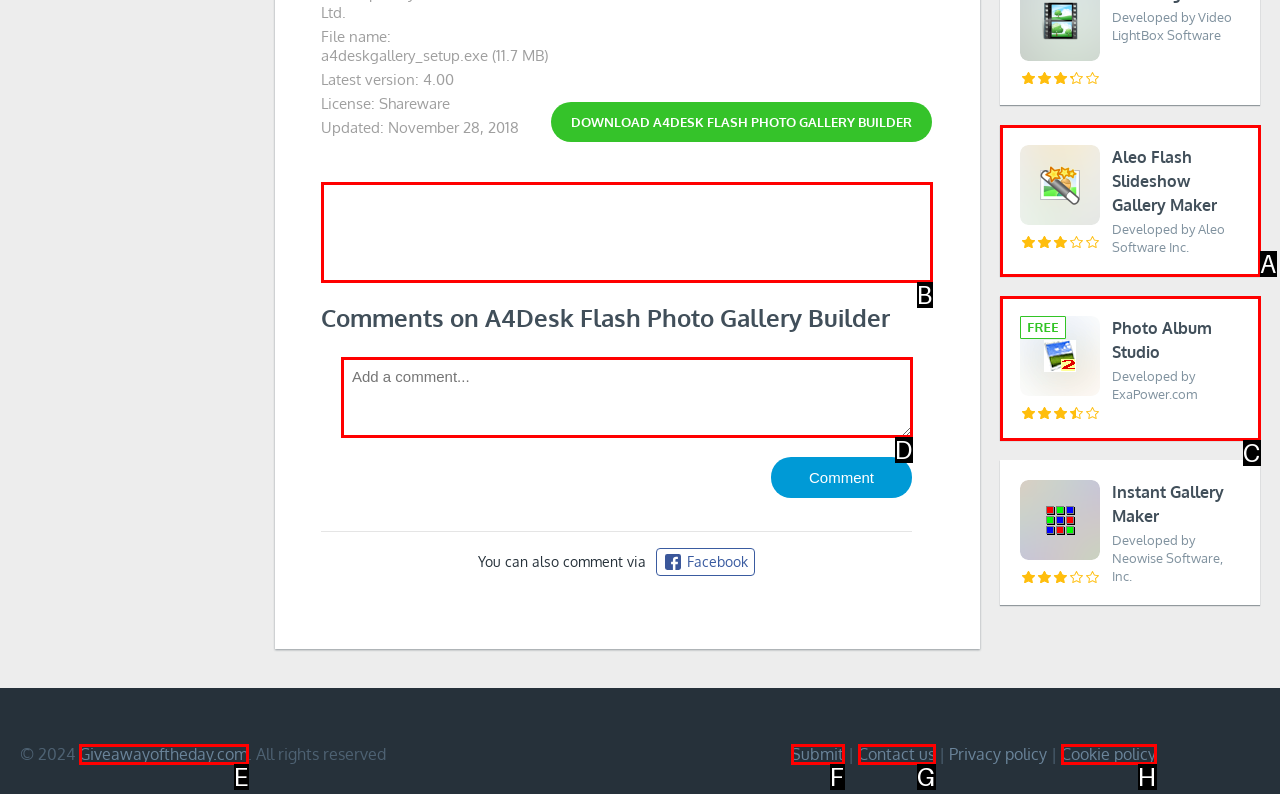From the options presented, which lettered element matches this description: aria-label="Advertisement" name="aswift_1" title="Advertisement"
Reply solely with the letter of the matching option.

B